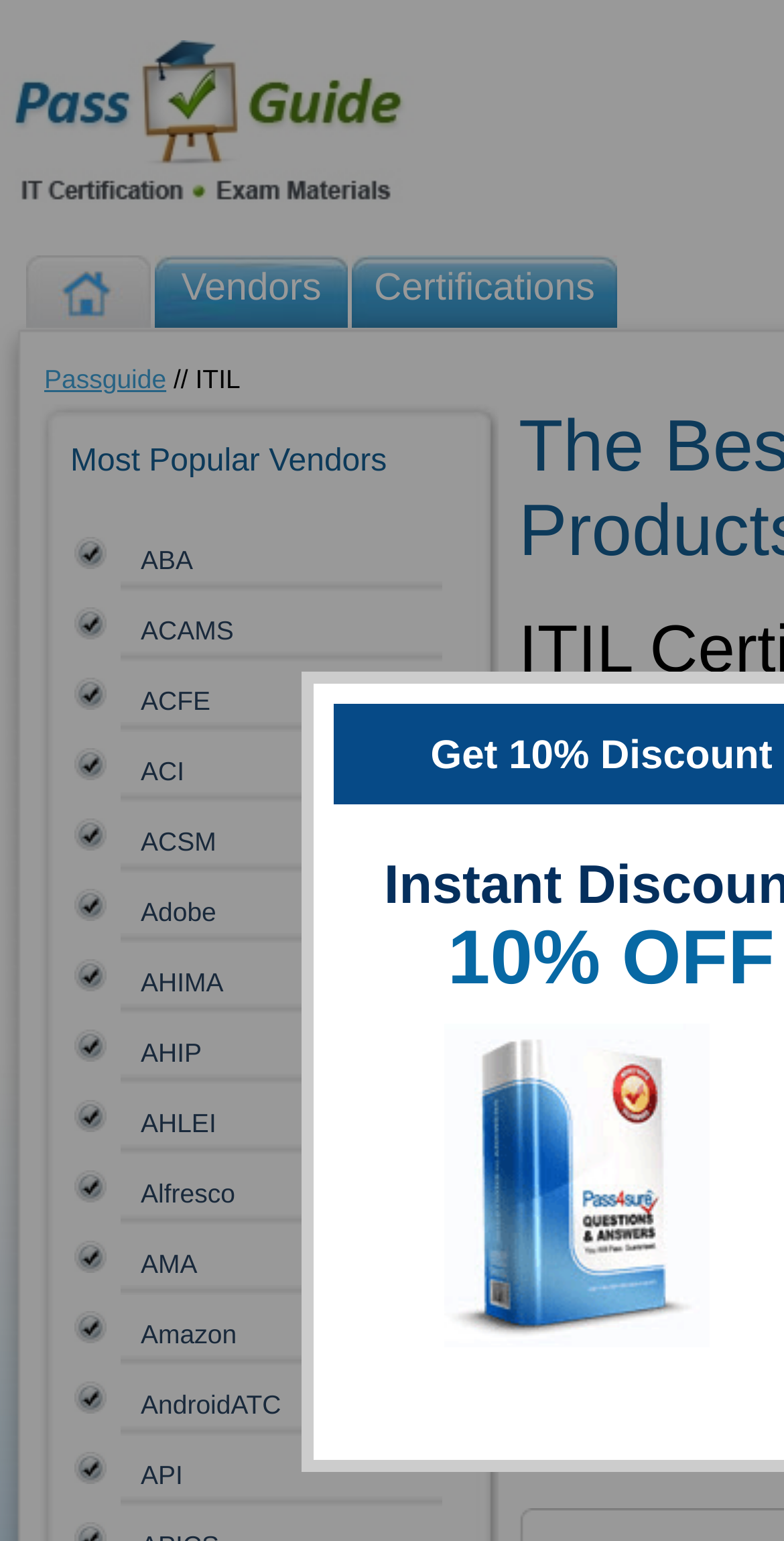Determine the bounding box coordinates of the clickable region to execute the instruction: "Click on the 'Certifications' link". The coordinates should be four float numbers between 0 and 1, denoted as [left, top, right, bottom].

[0.449, 0.166, 0.787, 0.213]